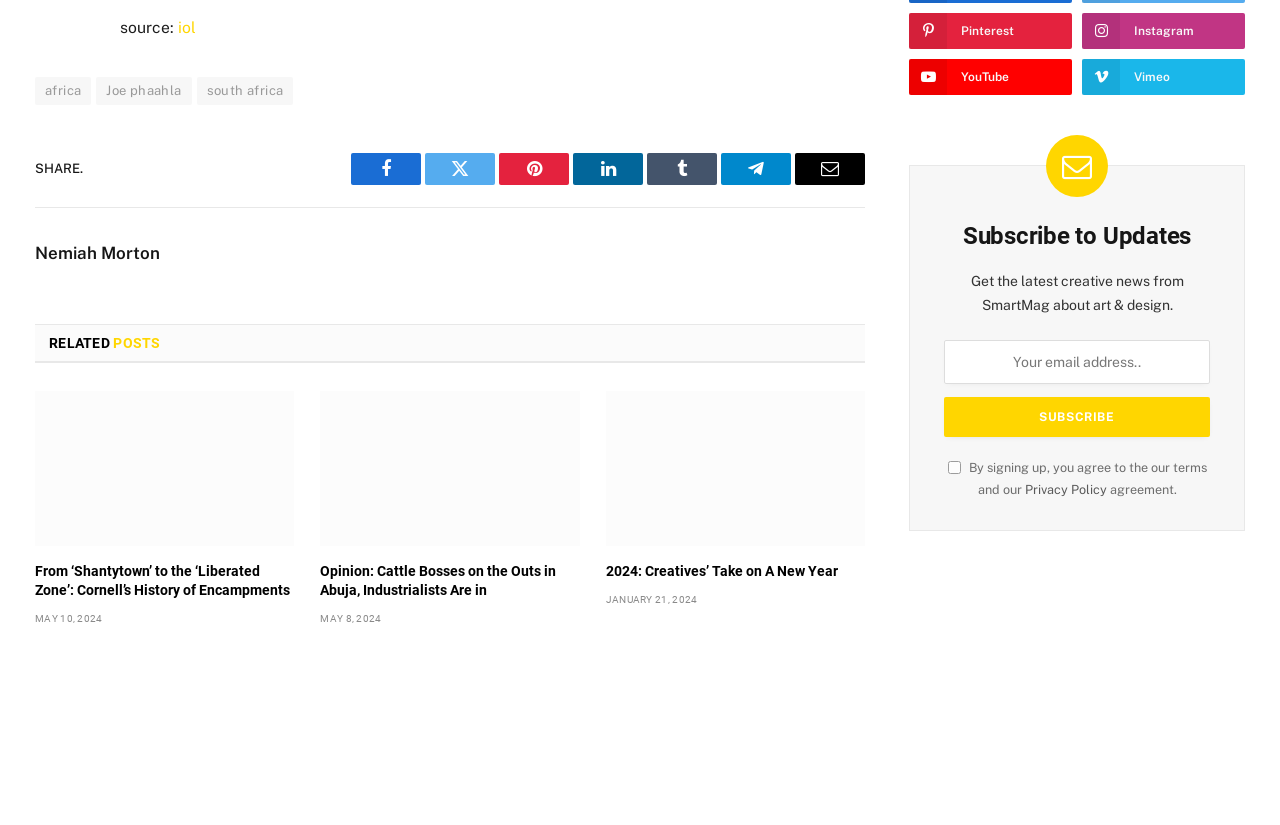Kindly determine the bounding box coordinates of the area that needs to be clicked to fulfill this instruction: "Share on Facebook".

[0.274, 0.186, 0.329, 0.224]